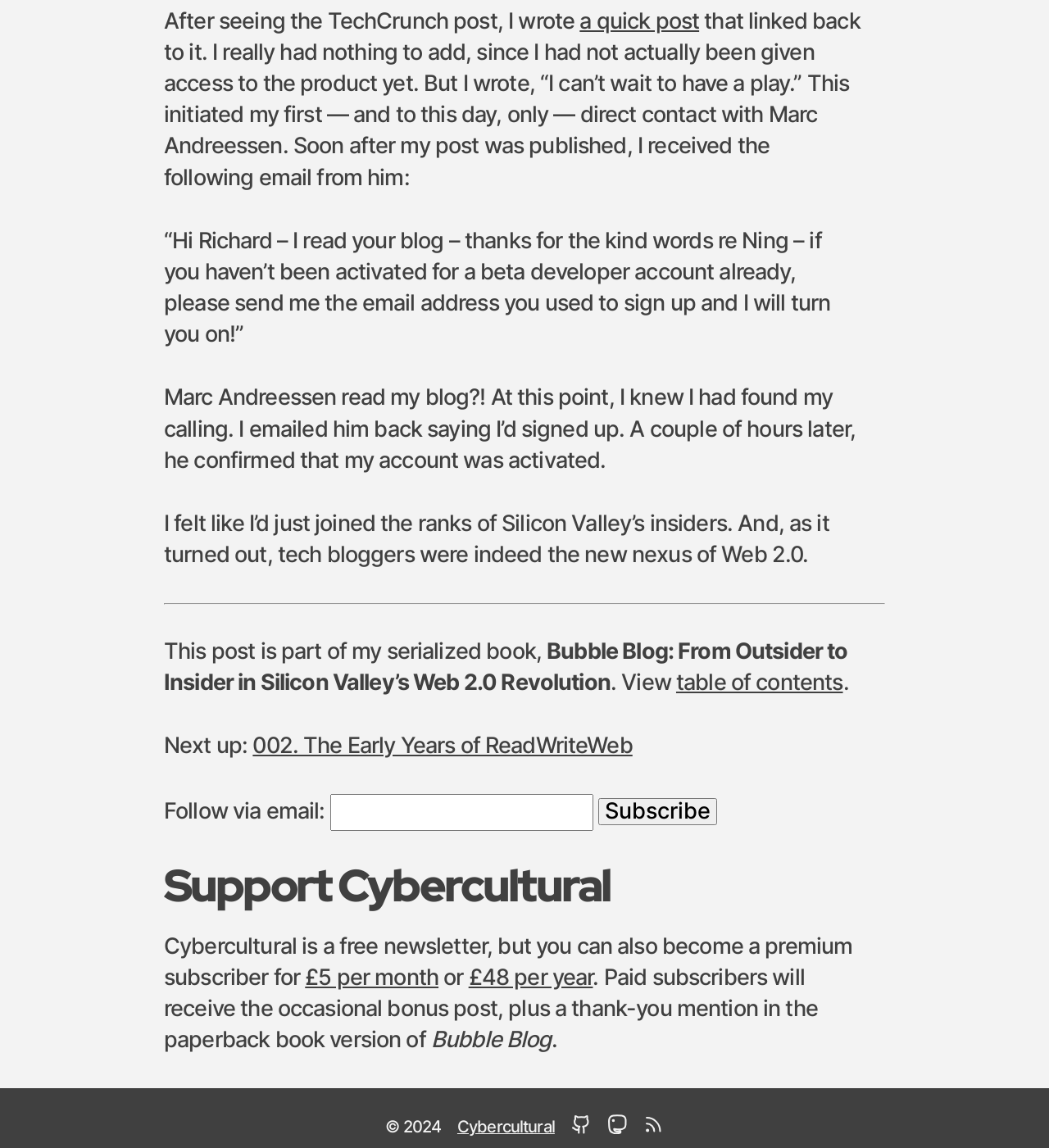Locate the bounding box coordinates of the clickable region to complete the following instruction: "Follow the link to read the next post."

[0.241, 0.641, 0.603, 0.66]